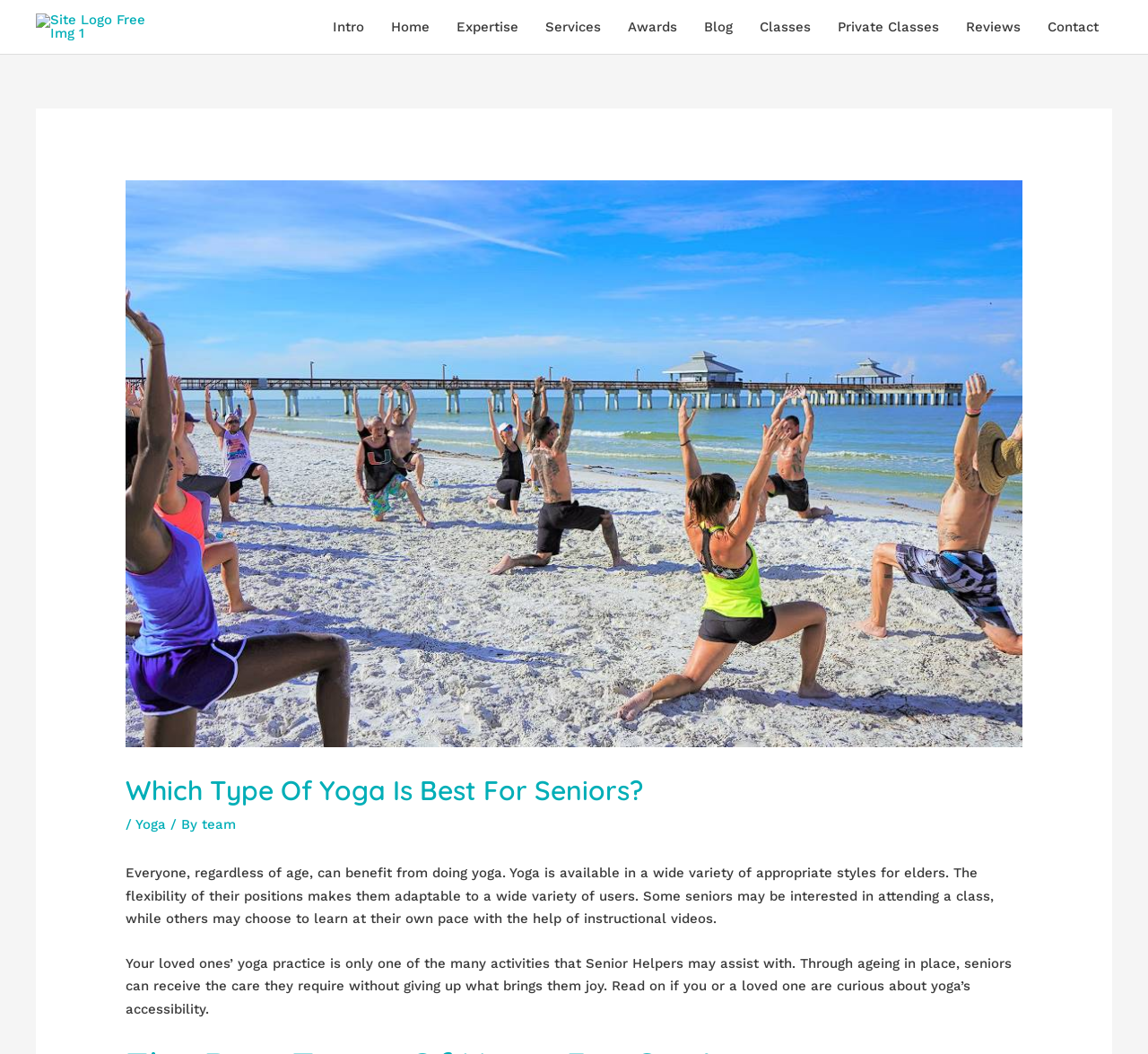What is the focus of the webpage?
Based on the image content, provide your answer in one word or a short phrase.

Yoga for seniors